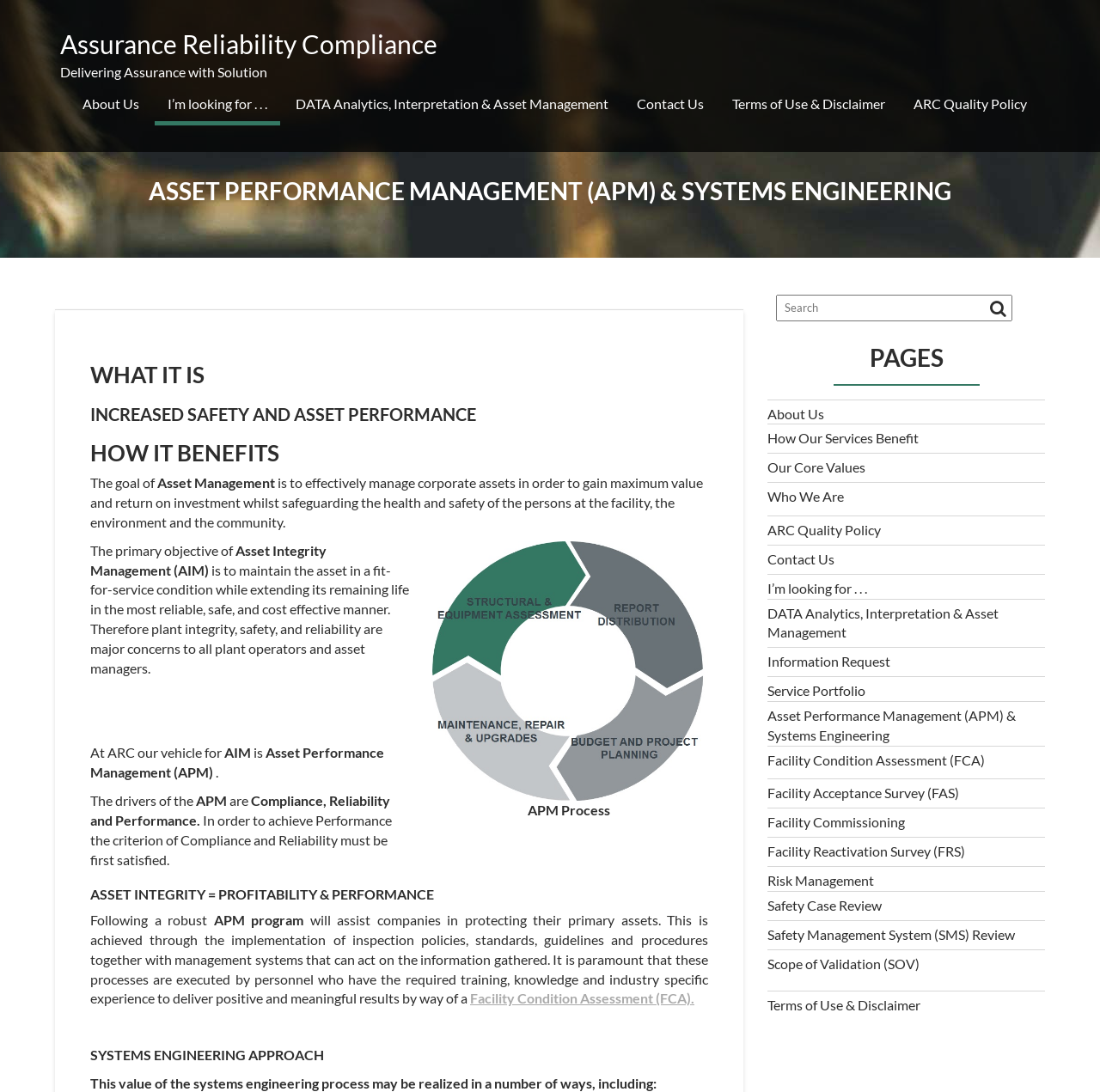Please determine the bounding box coordinates for the element that should be clicked to follow these instructions: "Click the 'DATA Analytics, Interpretation & Asset Management' link".

[0.257, 0.075, 0.565, 0.115]